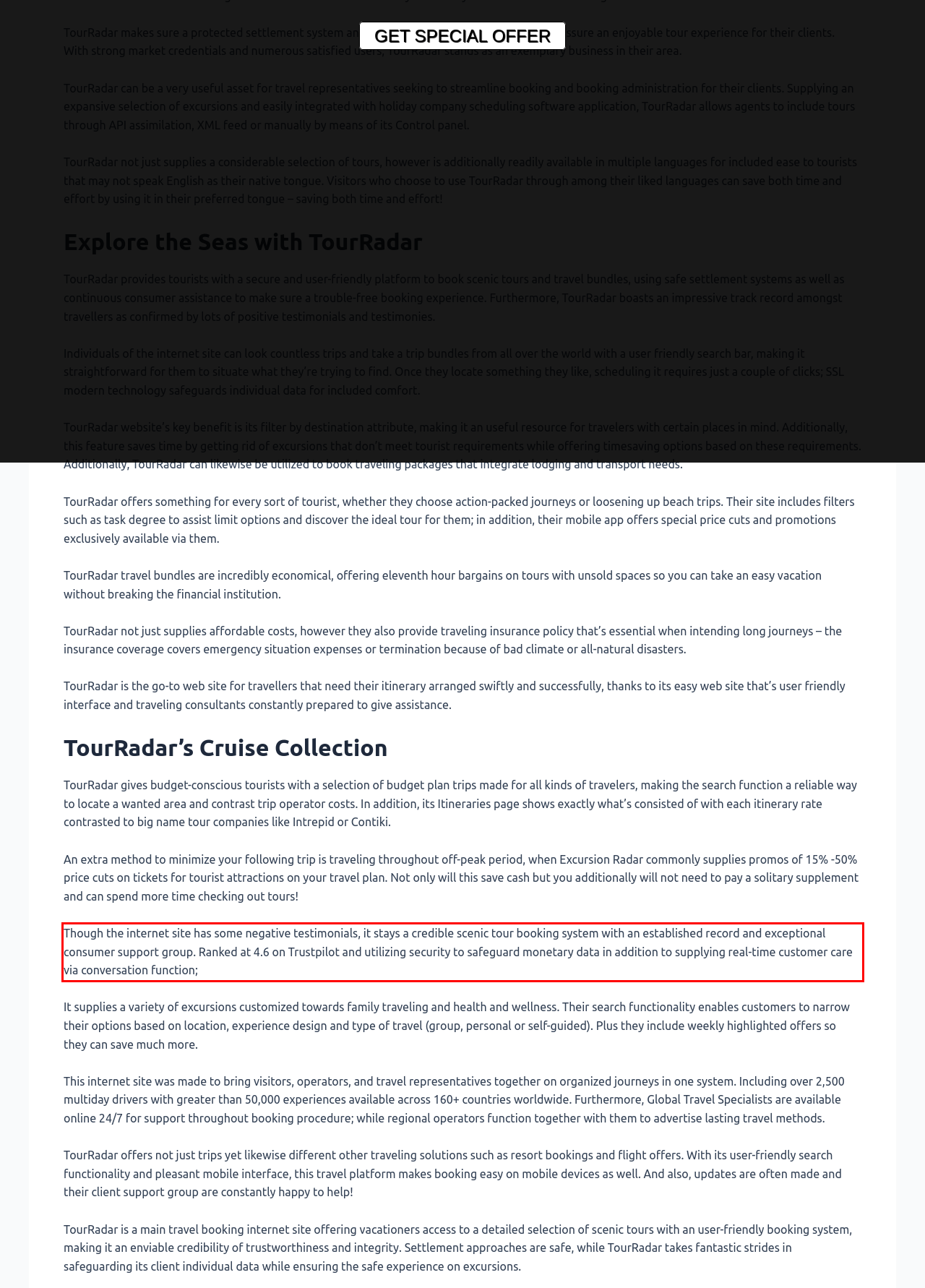Using the provided screenshot of a webpage, recognize and generate the text found within the red rectangle bounding box.

Though the internet site has some negative testimonials, it stays a credible scenic tour booking system with an established record and exceptional consumer support group. Ranked at 4.6 on Trustpilot and utilizing security to safeguard monetary data in addition to supplying real-time customer care via conversation function;